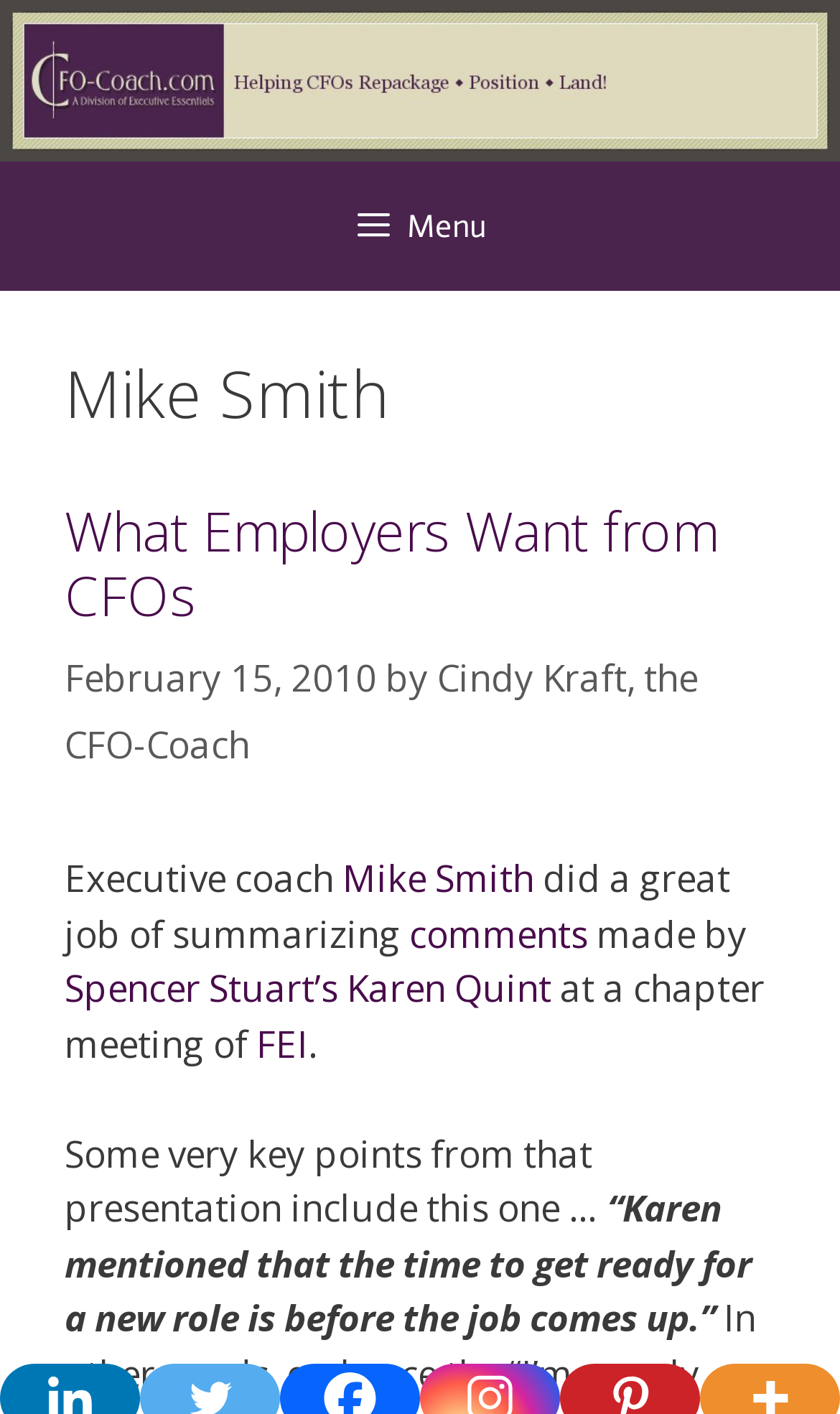Locate the bounding box coordinates of the segment that needs to be clicked to meet this instruction: "Click on Lorenzo Fioramonti".

None